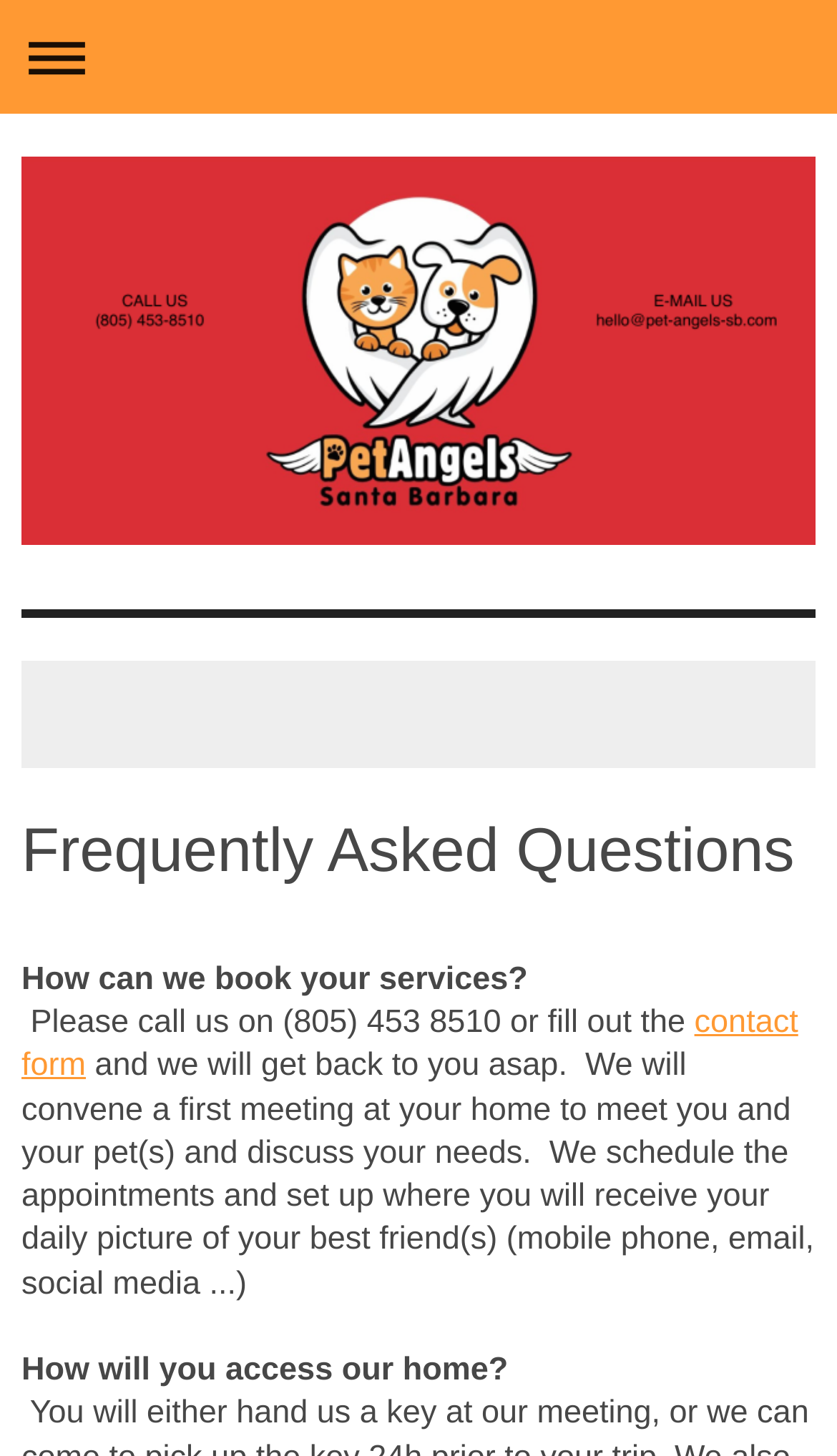Refer to the image and provide an in-depth answer to the question:
What is discussed in the first meeting at home?

The first meeting at home is to 'meet you and your pet(s) and discuss your needs' and also to 'set up where you will receive your daily picture of your best friend(s)'.